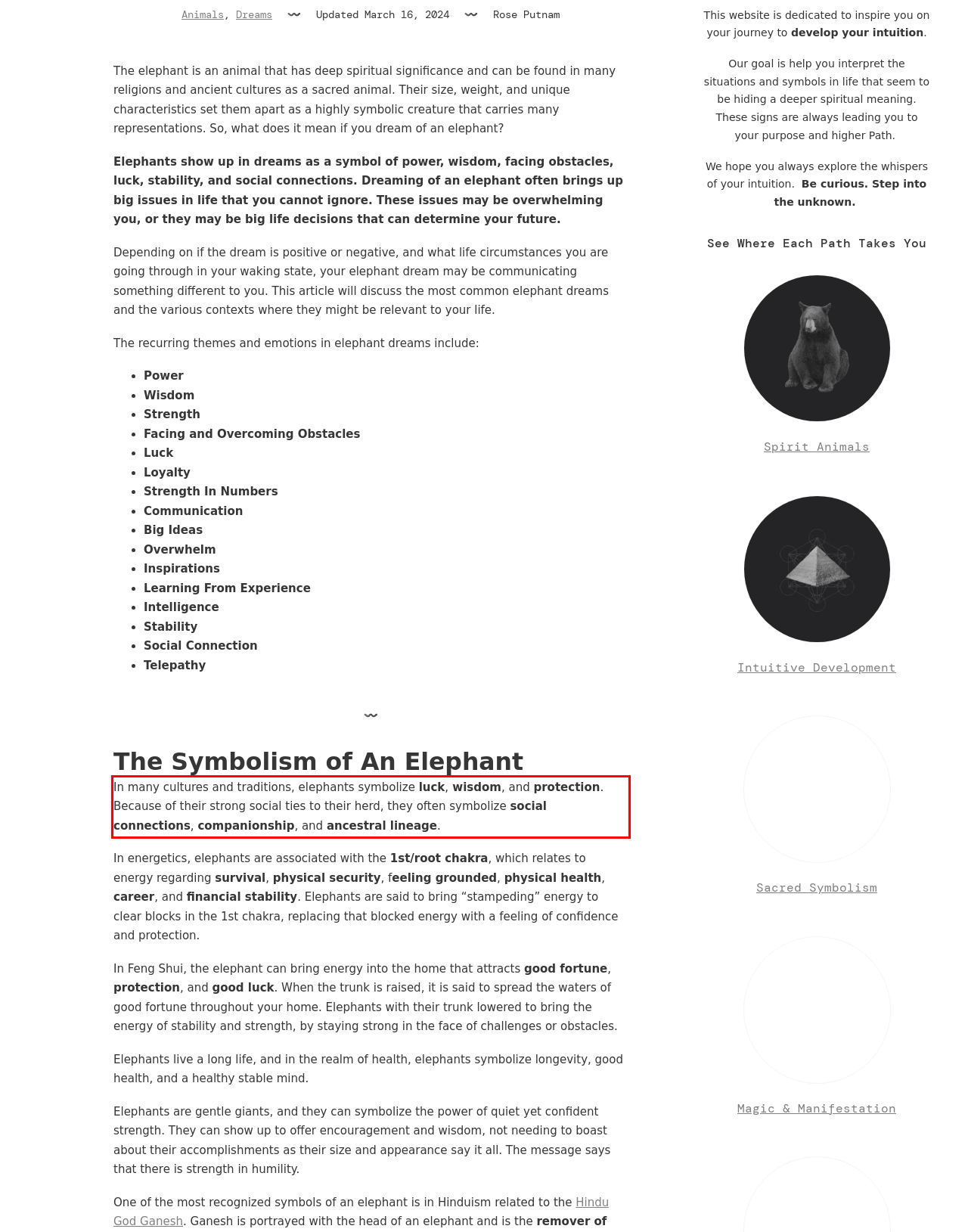Analyze the screenshot of the webpage and extract the text from the UI element that is inside the red bounding box.

In many cultures and traditions, elephants symbolize luck, wisdom, and protection. Because of their strong social ties to their herd, they often symbolize social connections, companionship, and ancestral lineage.